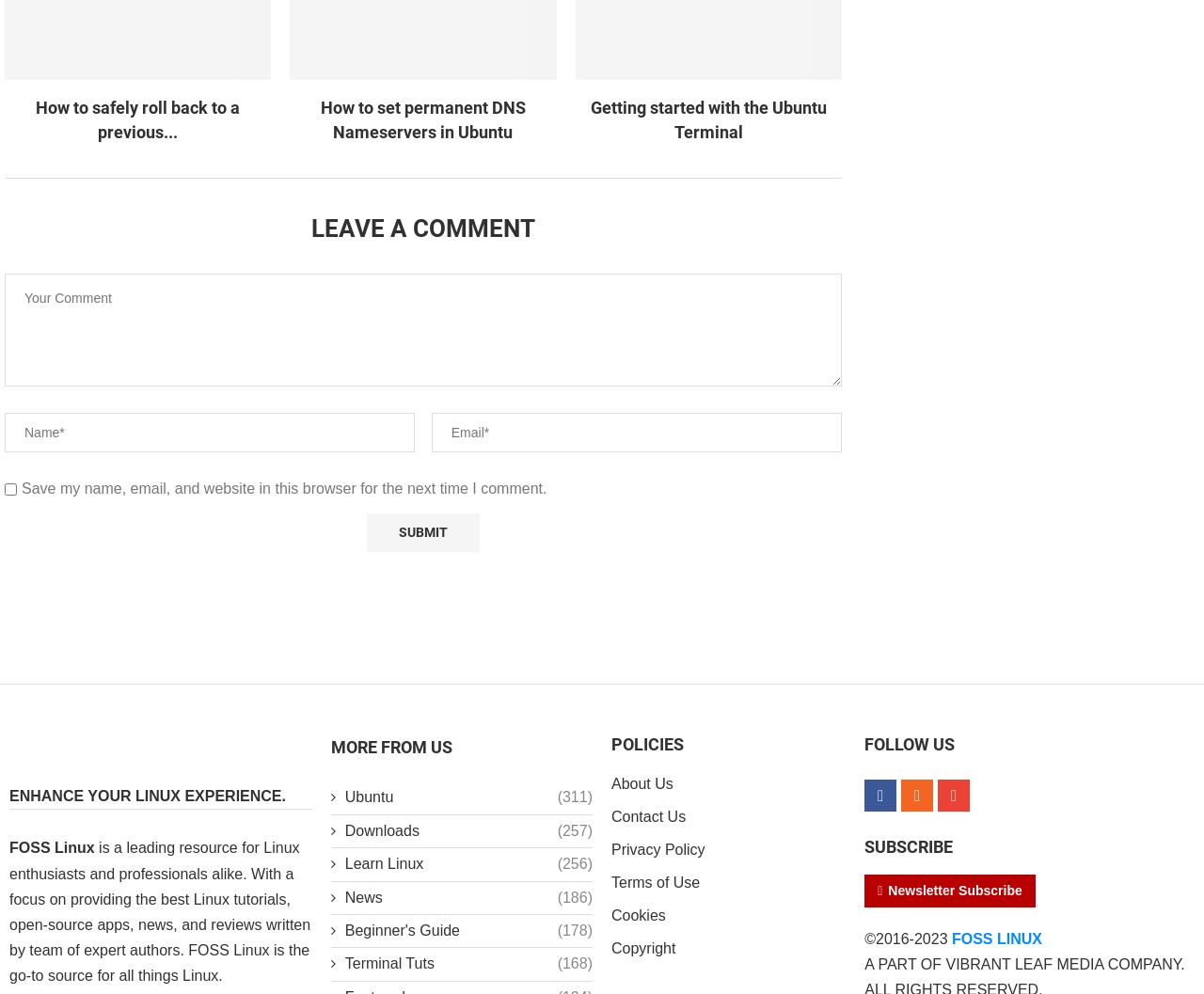Find the bounding box coordinates of the clickable area that will achieve the following instruction: "Learn about Ubuntu".

[0.275, 0.792, 0.492, 0.813]